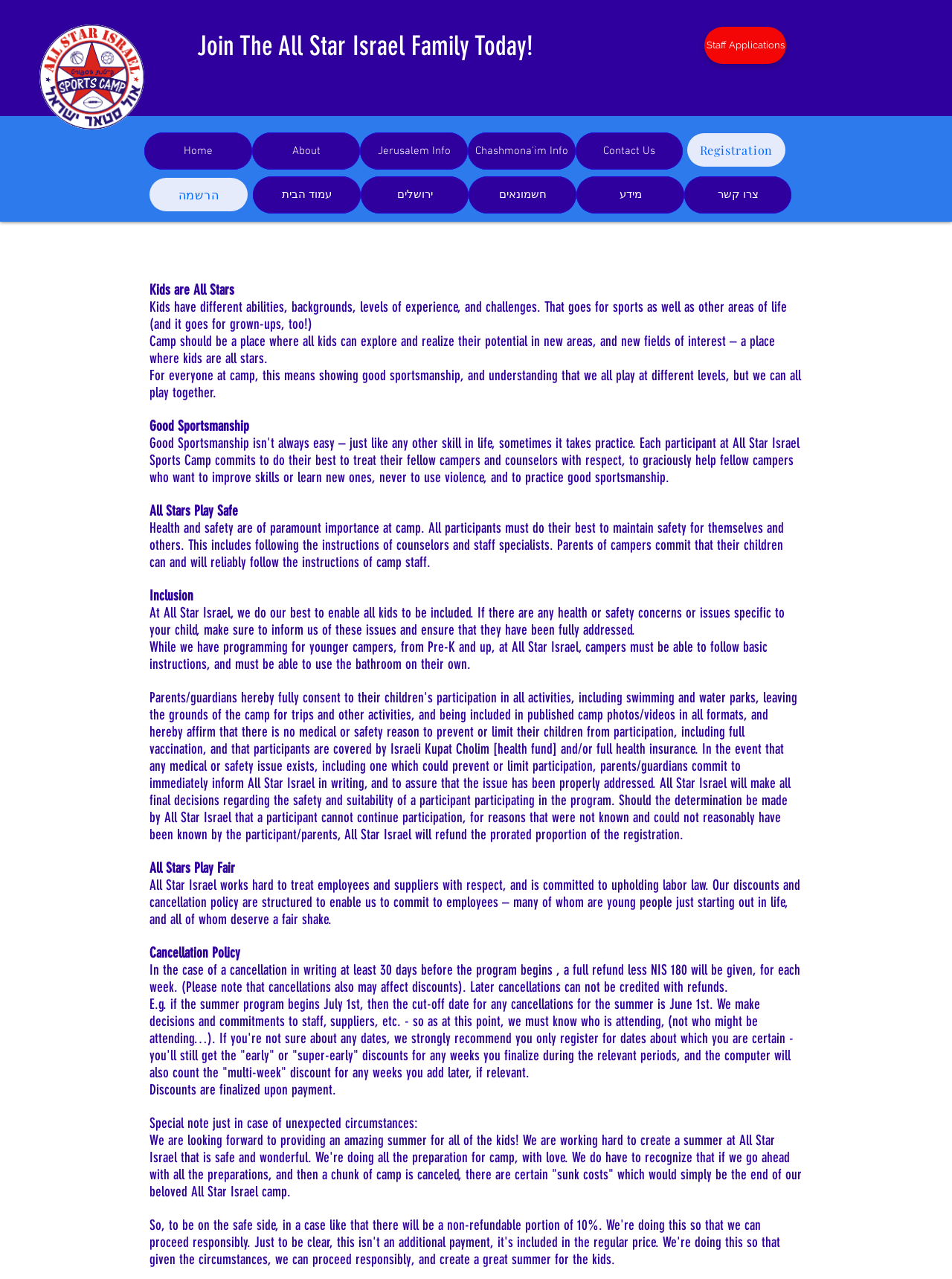Determine the bounding box coordinates of the region to click in order to accomplish the following instruction: "Go to 'Home'". Provide the coordinates as four float numbers between 0 and 1, specifically [left, top, right, bottom].

[0.152, 0.104, 0.265, 0.133]